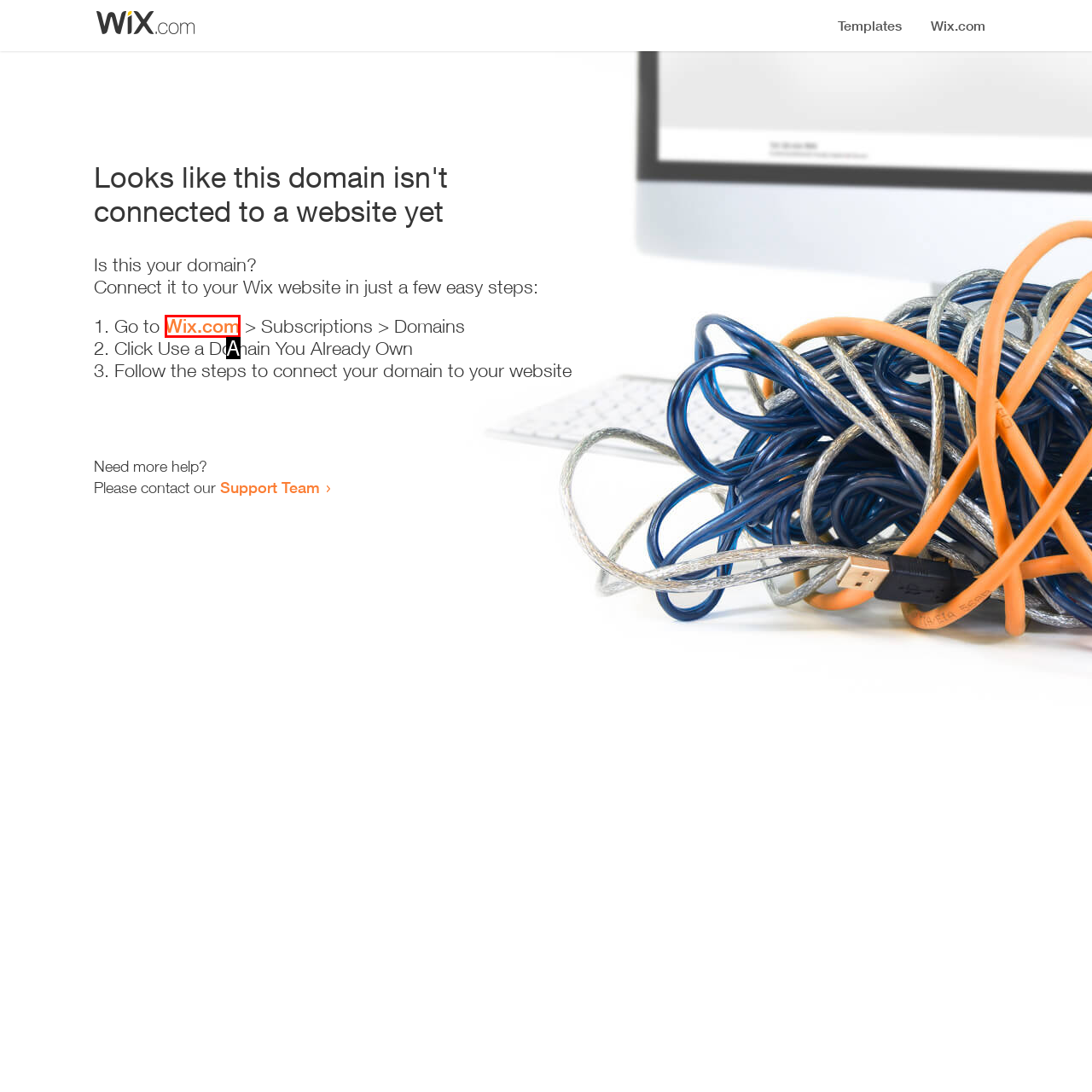Identify which HTML element matches the description: Wix.com. Answer with the correct option's letter.

A